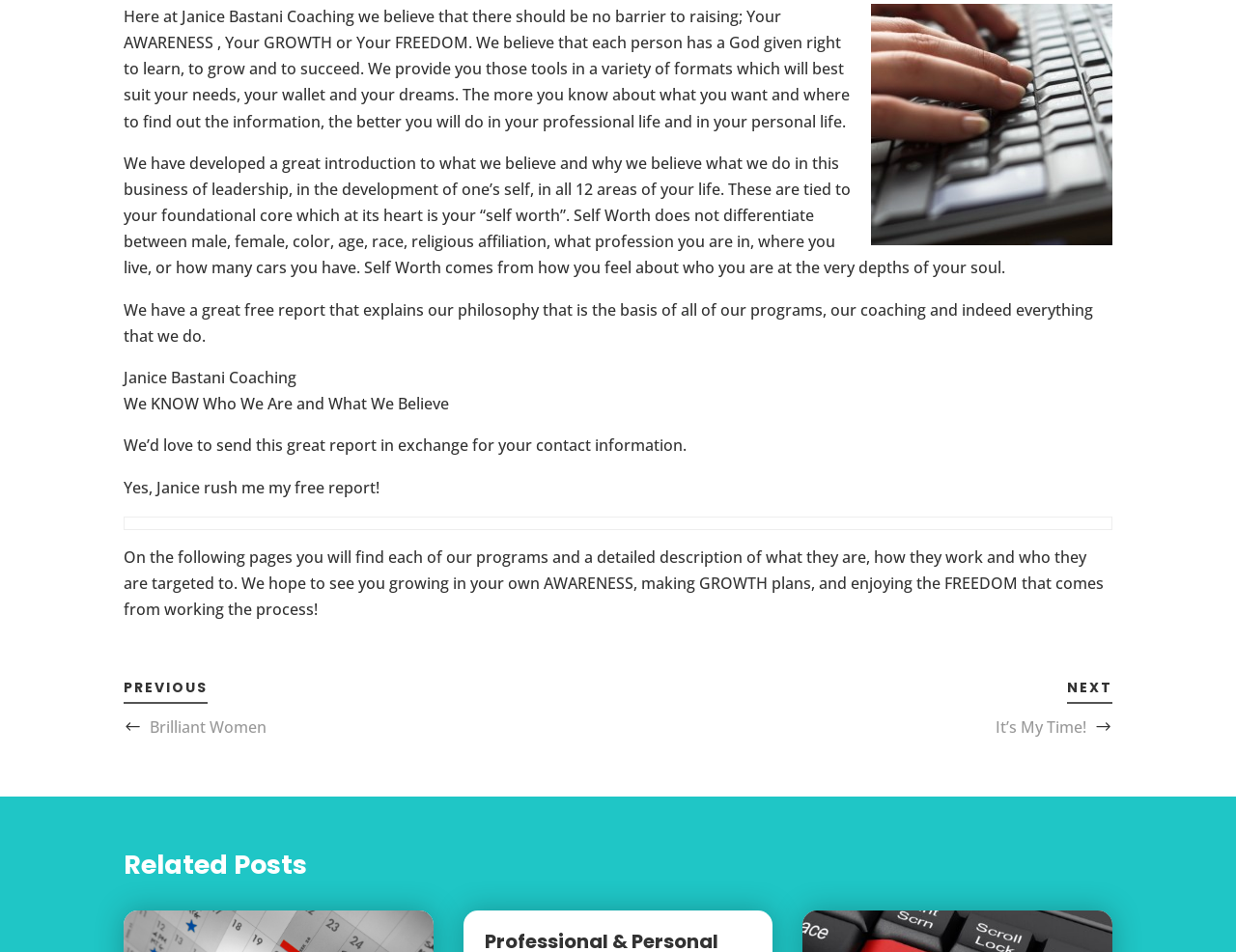Find the bounding box coordinates corresponding to the UI element with the description: "Brilliant Women". The coordinates should be formatted as [left, top, right, bottom], with values as floats between 0 and 1.

[0.121, 0.752, 0.216, 0.774]